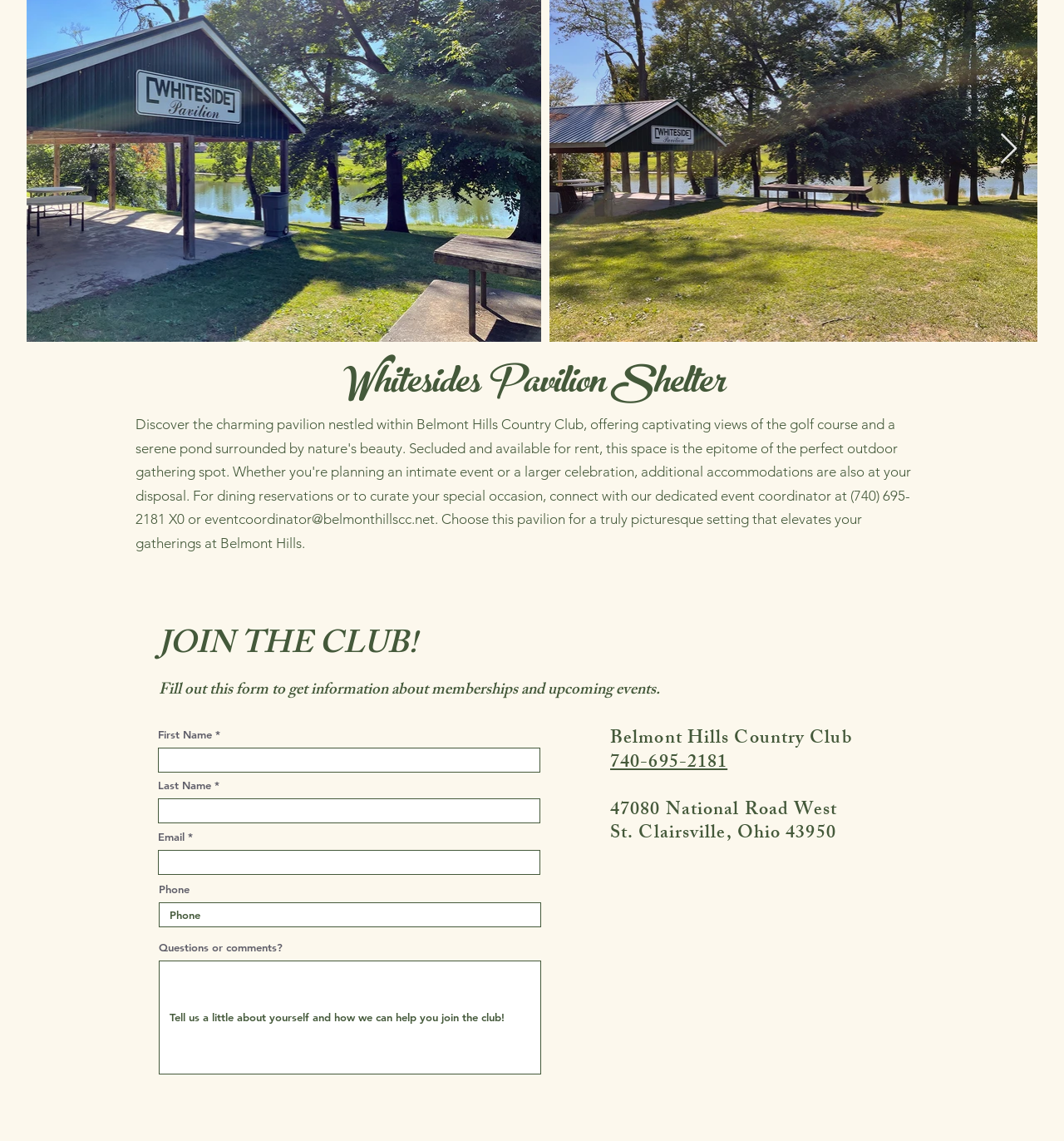Ascertain the bounding box coordinates for the UI element detailed here: "aria-label="Next Item"". The coordinates should be provided as [left, top, right, bottom] with each value being a float between 0 and 1.

[0.939, 0.117, 0.957, 0.145]